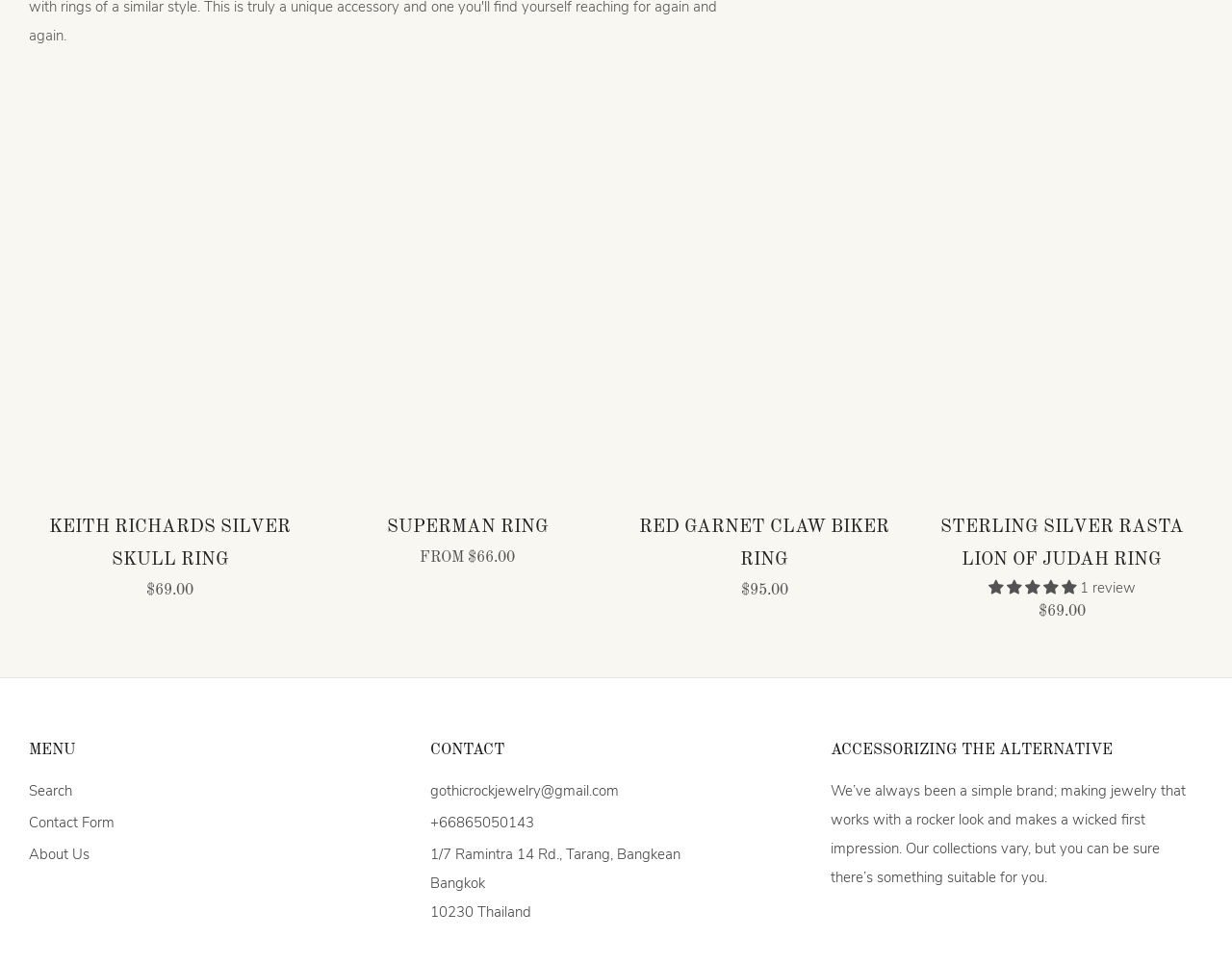Please locate the UI element described by "Search" and provide its bounding box coordinates.

[0.023, 0.811, 0.059, 0.831]